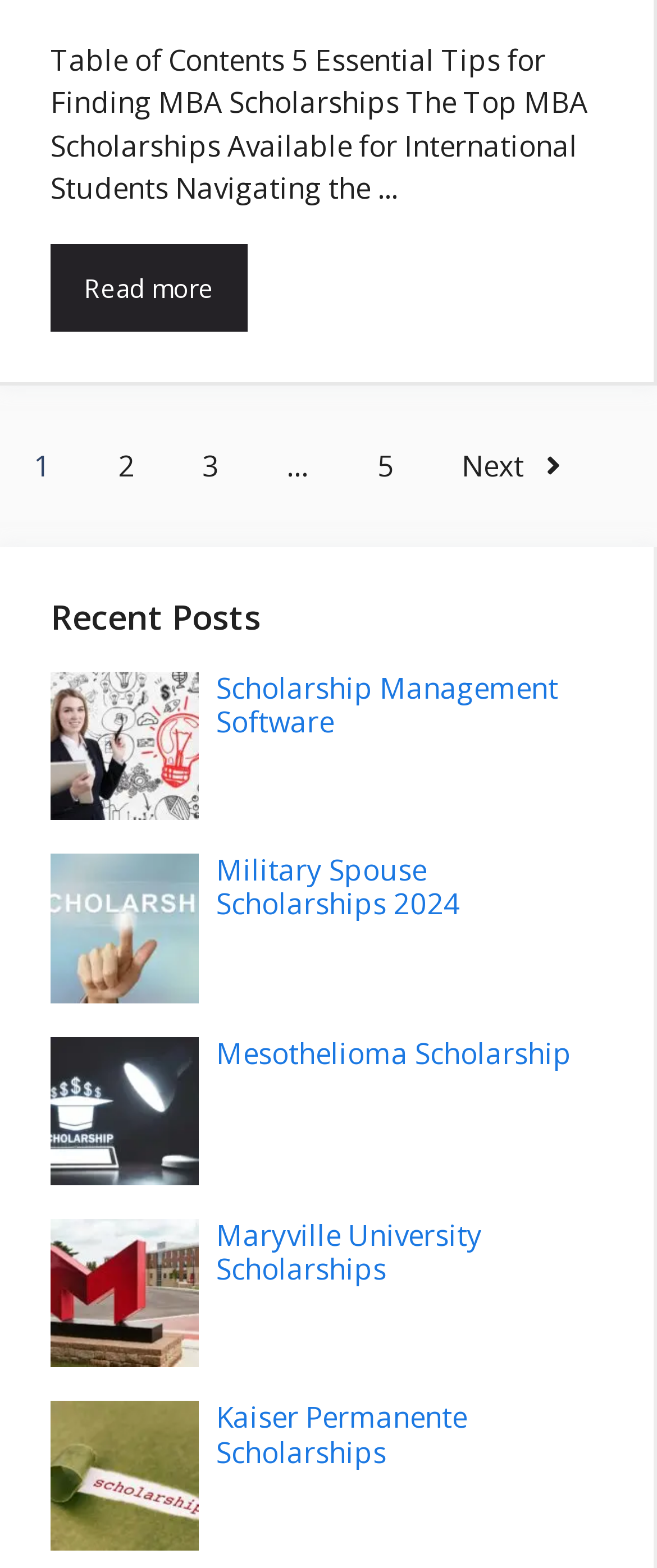Answer the question below in one word or phrase:
What is the topic of the second article?

Scholarship Management Software